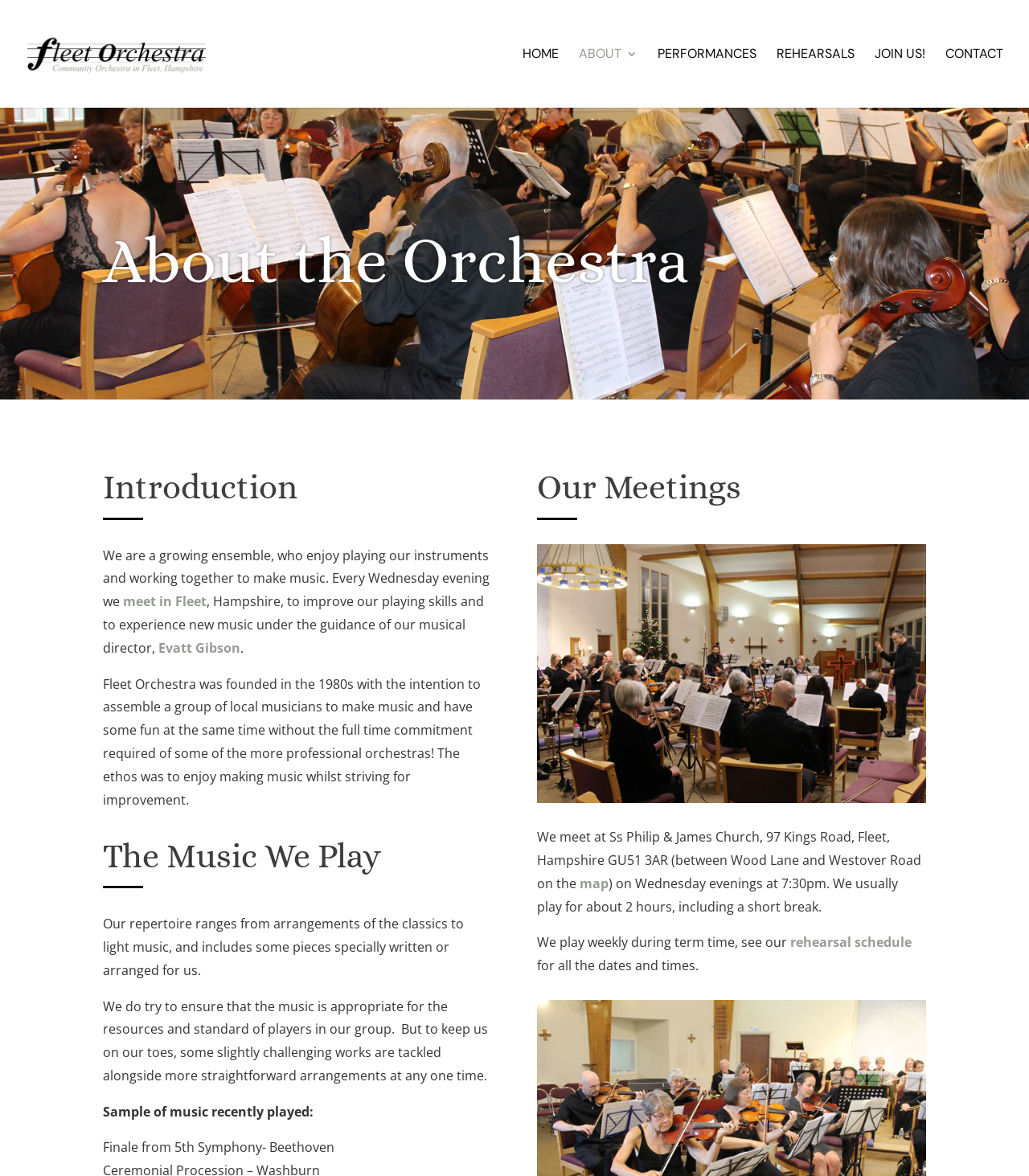Could you provide the bounding box coordinates for the portion of the screen to click to complete this instruction: "Visit the page about rehearsals"?

[0.755, 0.041, 0.83, 0.092]